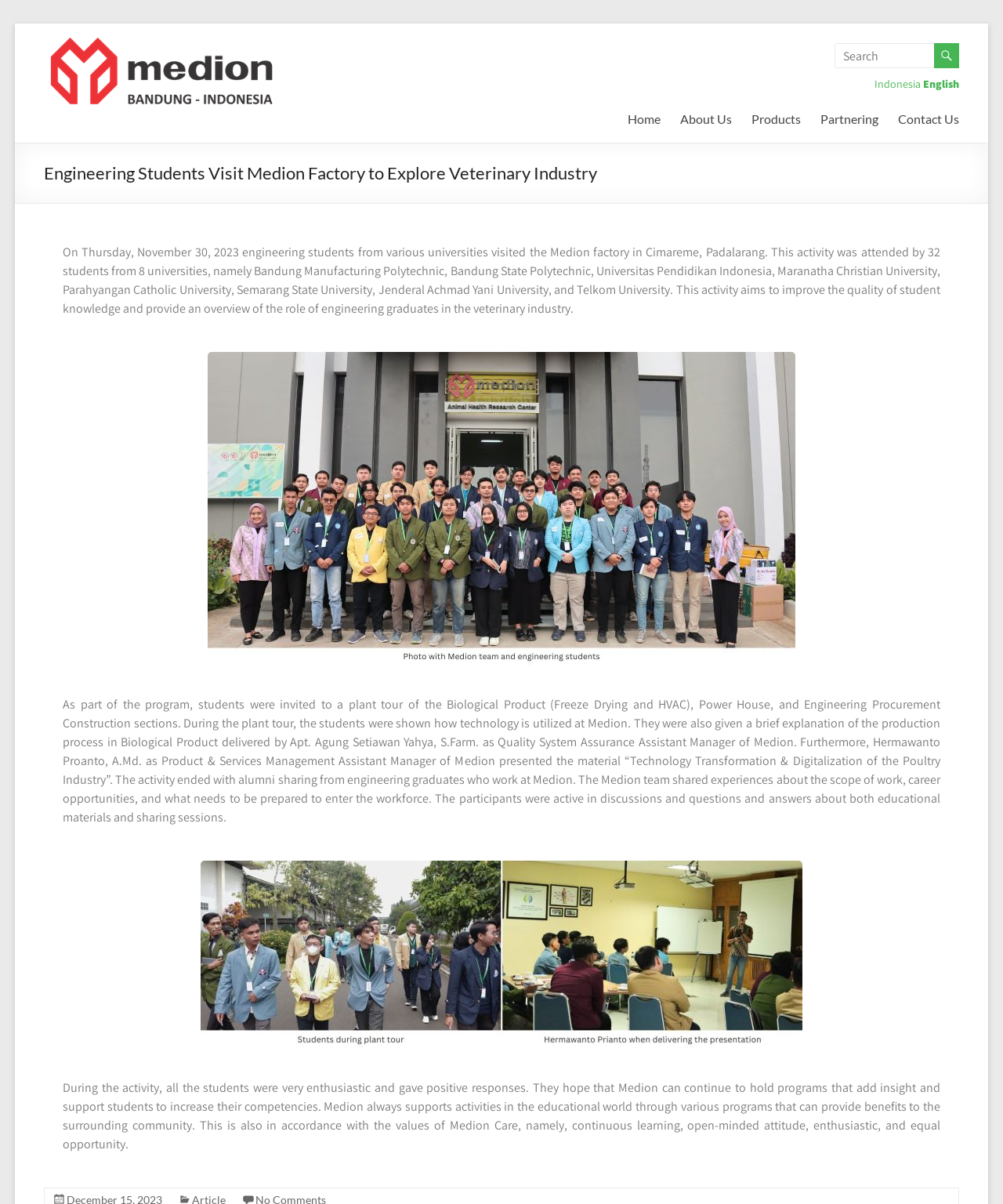Give a comprehensive overview of the webpage, including key elements.

The webpage is about an event where engineering students from various universities visited the Medion factory in Cimareme, Padalarang. At the top left, there is a logo of Medion Farma, accompanied by a link to the Medion Farma website. 

On the top right, there is a search bar with a magnifying glass icon and a language selection menu with options for Indonesia and English. Below the search bar, there is a navigation menu with links to Home, About Us, Products, Partnering, and Contact Us.

The main content of the webpage is divided into three sections. The first section is a heading that summarizes the event, followed by a paragraph of text that describes the event in detail, including the date, location, and number of students who attended. 

Below the text, there is a large image that takes up most of the width of the page. The image is likely a photo from the event. 

The second section is another paragraph of text that describes the activities that took place during the event, including a plant tour and presentations by Medion staff. 

The third section is a final paragraph of text that summarizes the students' reactions to the event and Medion's commitment to supporting educational activities.